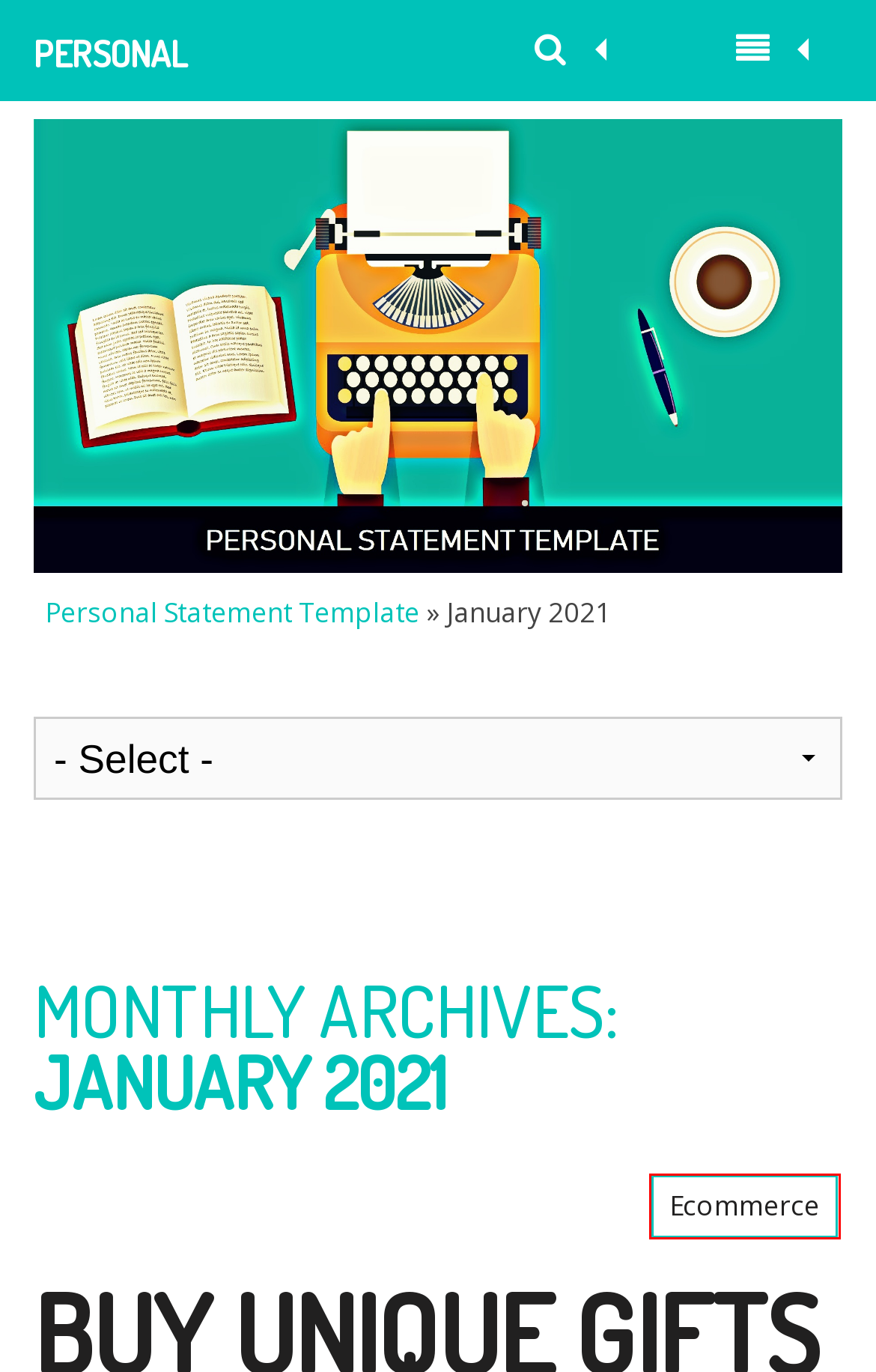You have a screenshot of a webpage with a red rectangle bounding box around a UI element. Choose the best description that matches the new page after clicking the element within the bounding box. The candidate descriptions are:
A. Test And Tagged The Appliances: – Personal Statement Template
B. Personal Statement Template – Guidance From Experts
C. Natural Products – Personal Statement Template
D. A Guide For Line Painting For Car Parks And Warehouse – Personal Statement Template
E. August 2021 – Personal Statement Template
F. Ecommerce – Personal Statement Template
G. February 2019 – Personal Statement Template
H. March 2023 – Personal Statement Template

F